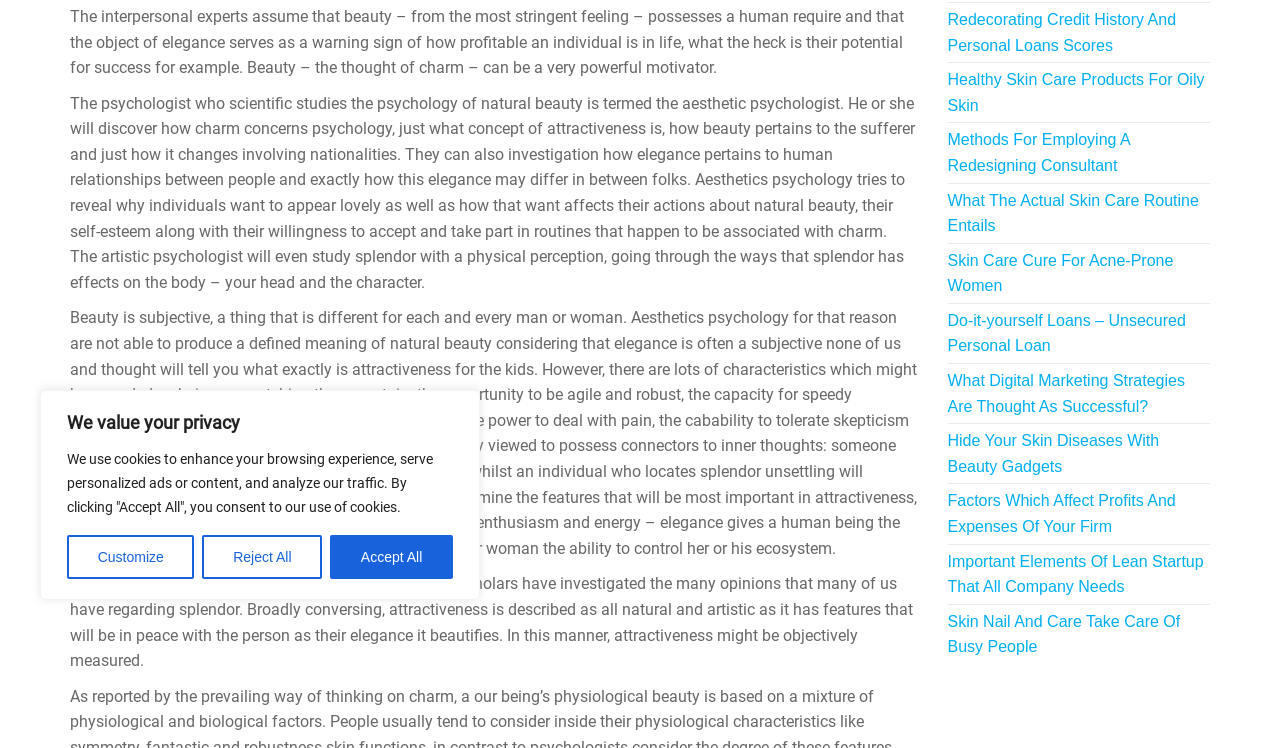Based on the element description: "Accept All", identify the UI element and provide its bounding box coordinates. Use four float numbers between 0 and 1, [left, top, right, bottom].

[0.258, 0.715, 0.354, 0.774]